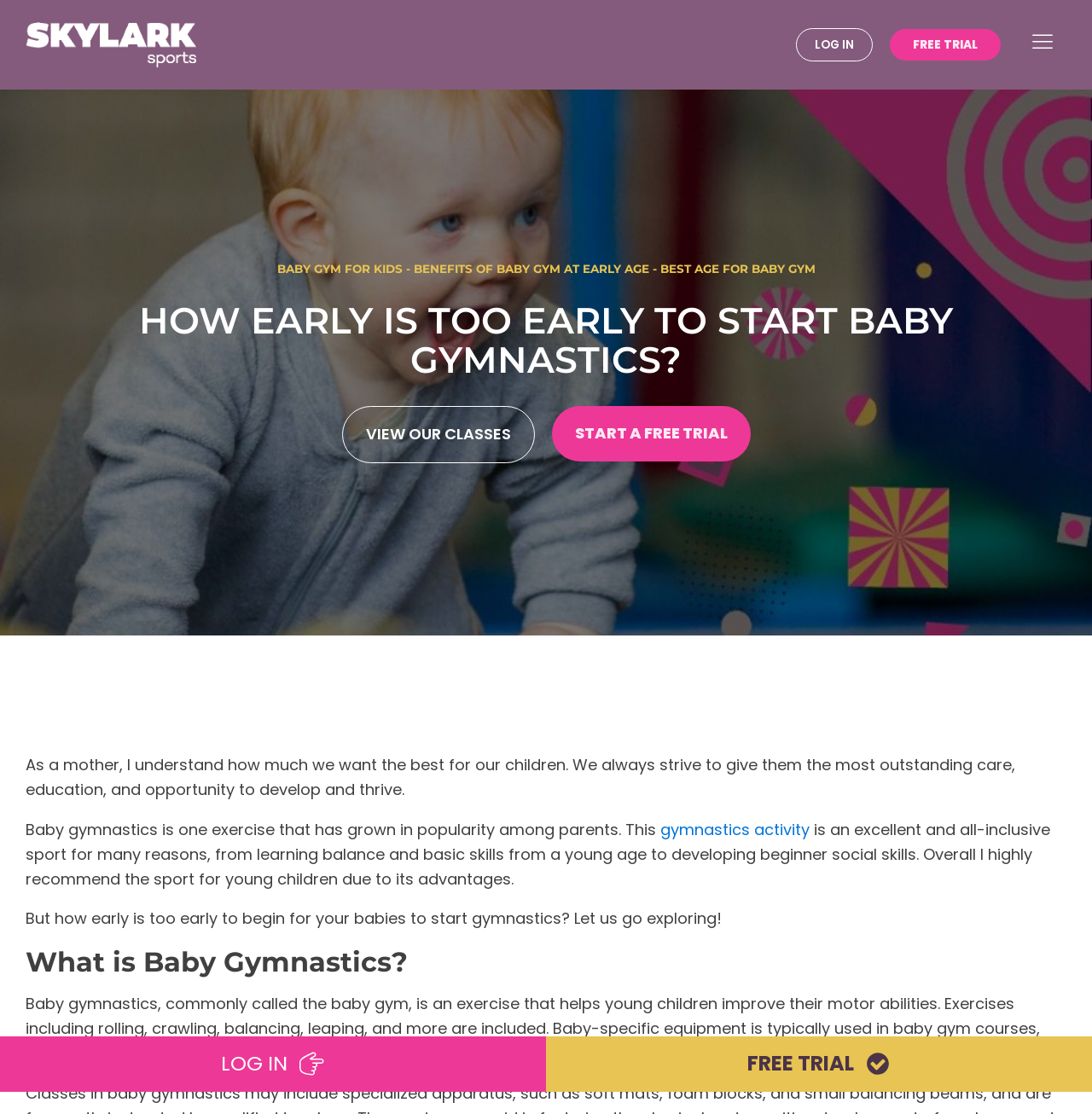Given the description "Free Trial", determine the bounding box of the corresponding UI element.

[0.815, 0.026, 0.917, 0.054]